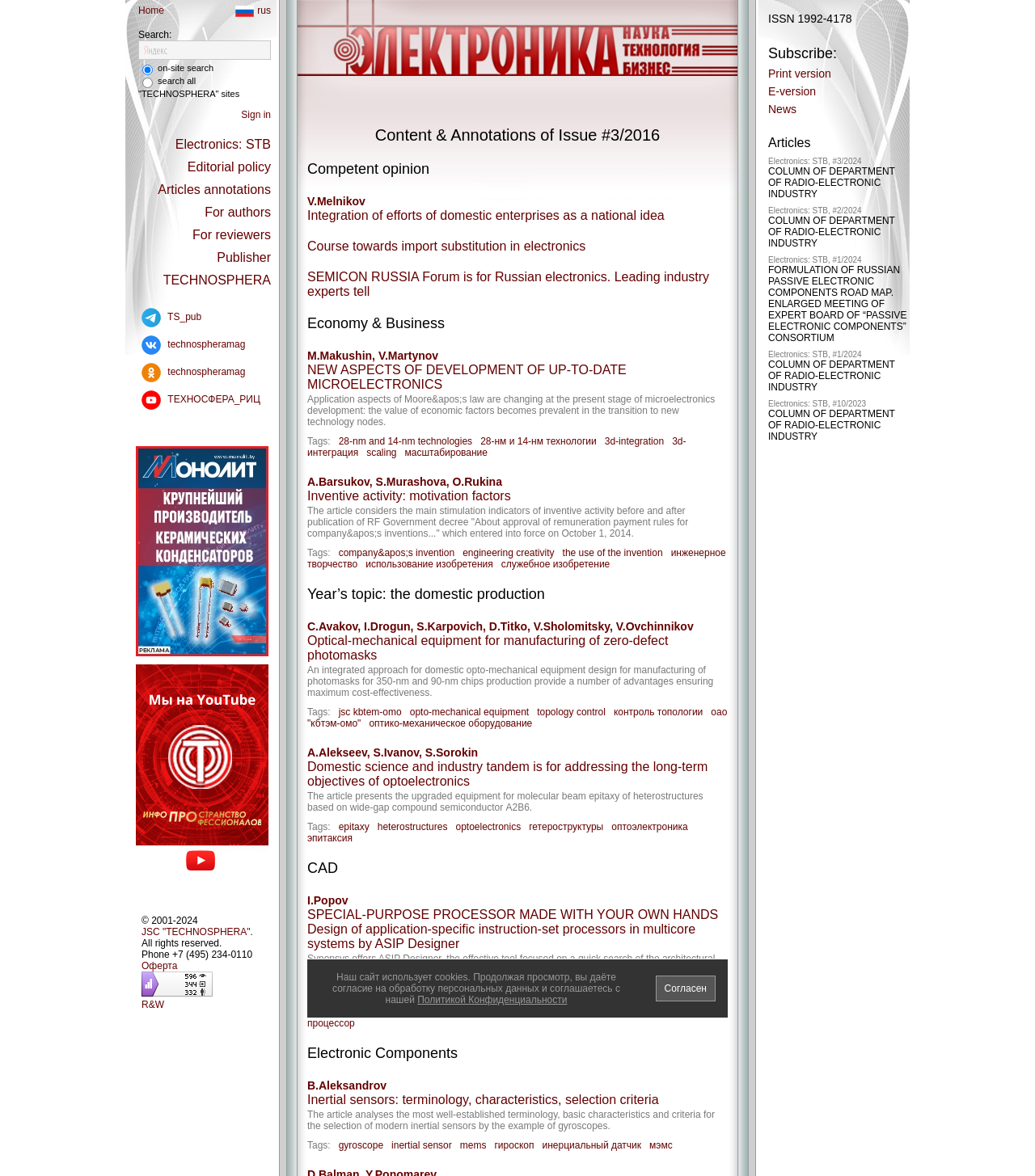What is the current issue of the journal?
Deliver a detailed and extensive answer to the question.

The current issue of the journal can be found on the right side of the webpage, which is 'Electronics: STB, #3/2024'.